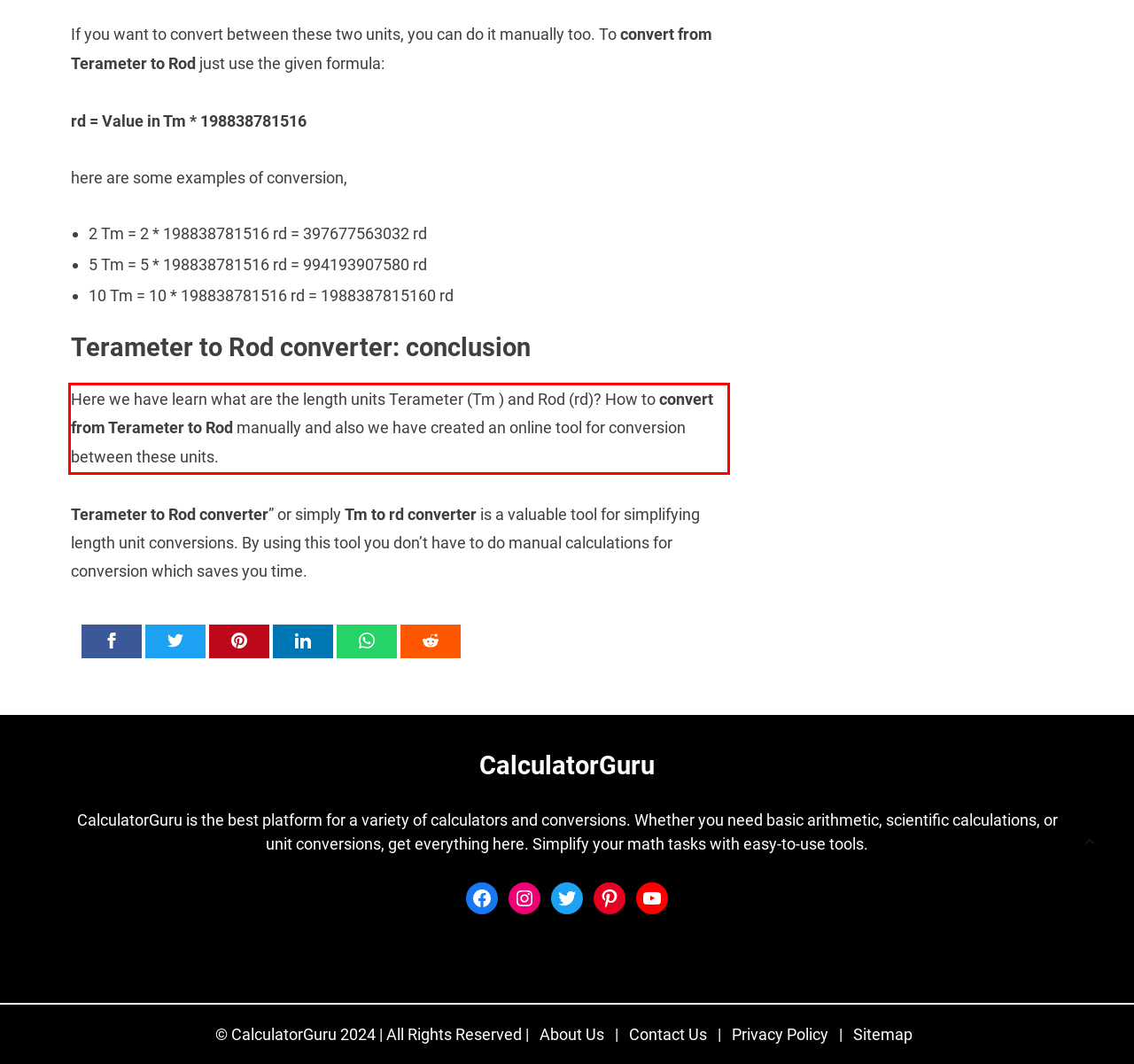You have a webpage screenshot with a red rectangle surrounding a UI element. Extract the text content from within this red bounding box.

Here we have learn what are the length units Terameter (Tm ) and Rod (rd)? How to convert from Terameter to Rod manually and also we have created an online tool for conversion between these units.